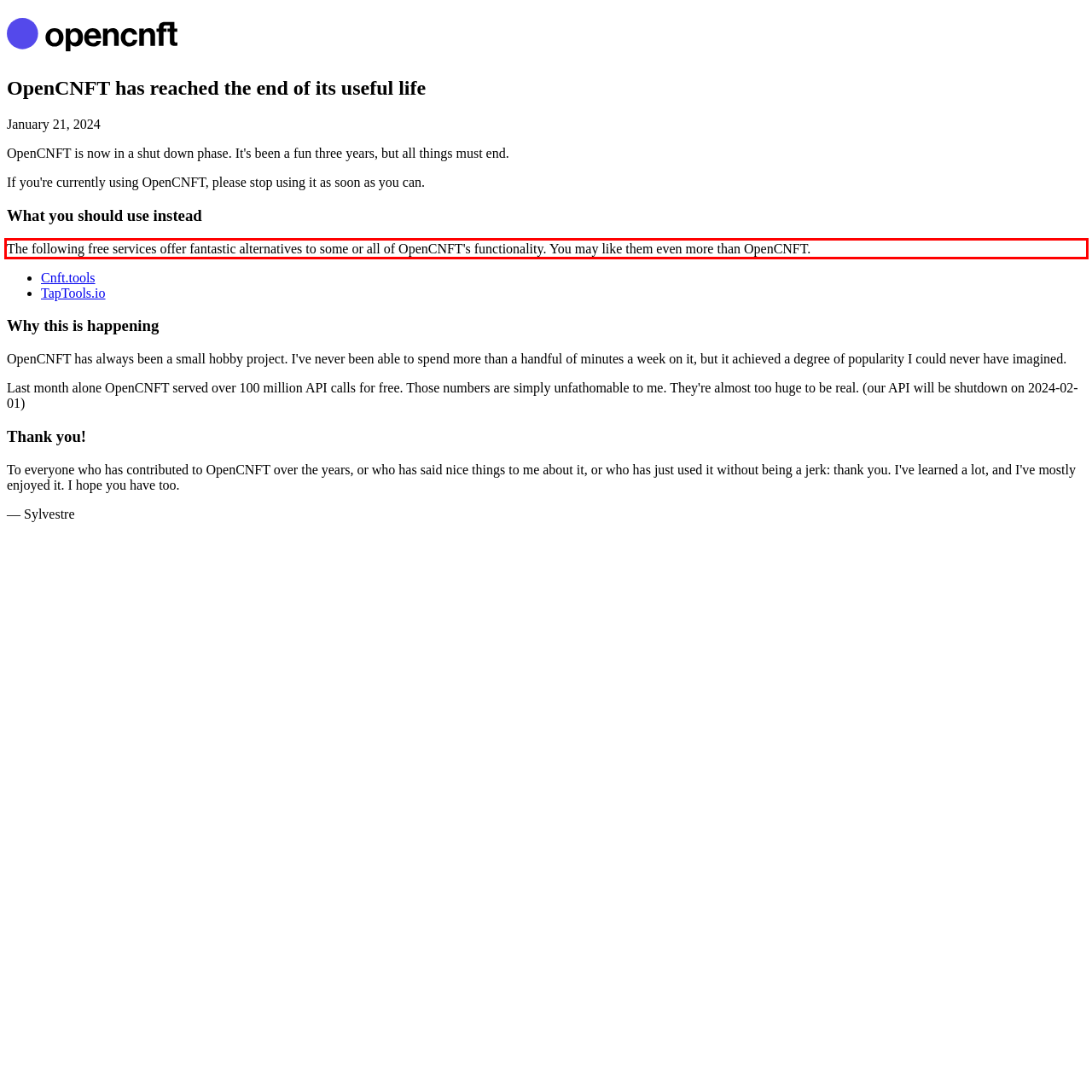Please perform OCR on the text content within the red bounding box that is highlighted in the provided webpage screenshot.

The following free services offer fantastic alternatives to some or all of OpenCNFT's functionality. You may like them even more than OpenCNFT.